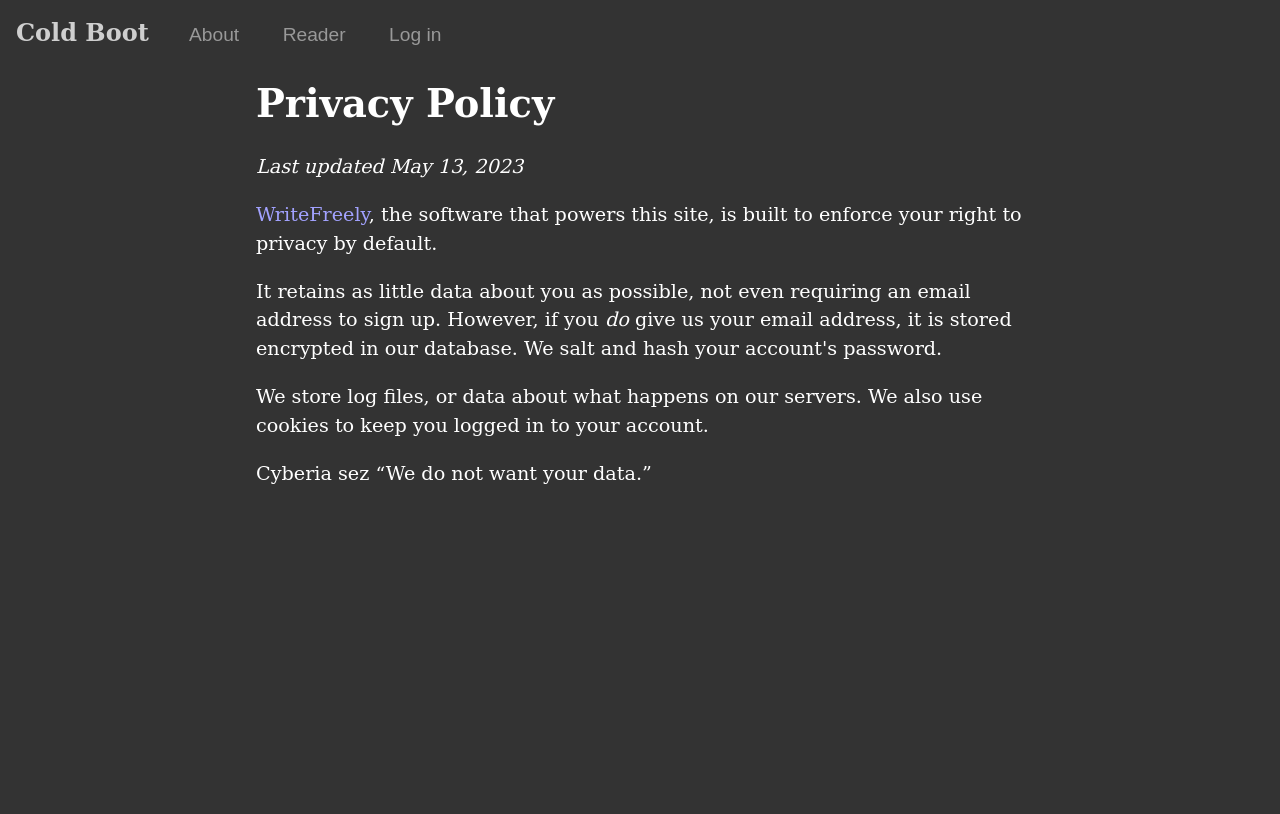Identify the bounding box of the HTML element described as: "WriteFreely".

[0.2, 0.249, 0.288, 0.278]